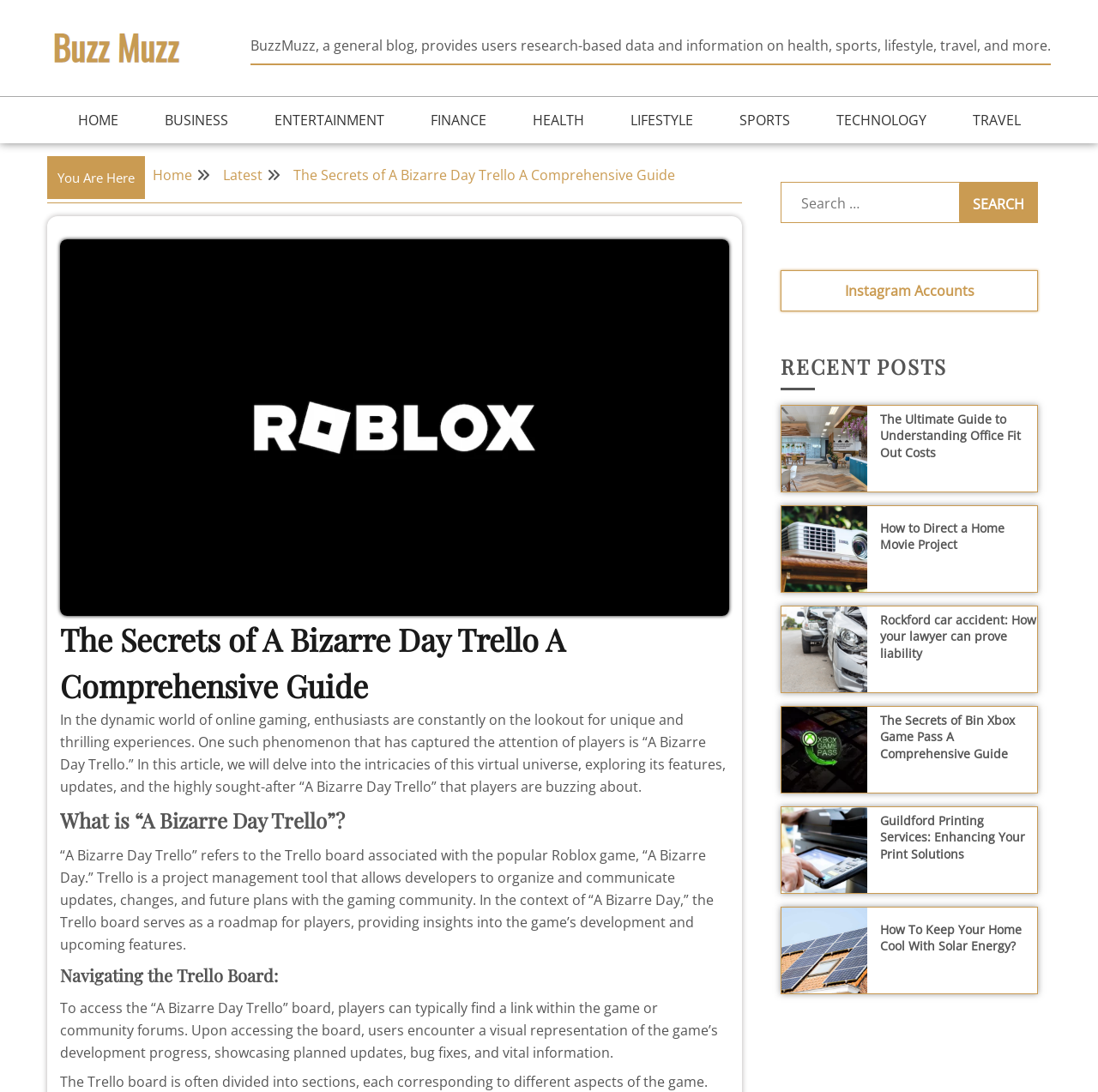Given the following UI element description: "Home", find the bounding box coordinates in the webpage screenshot.

None